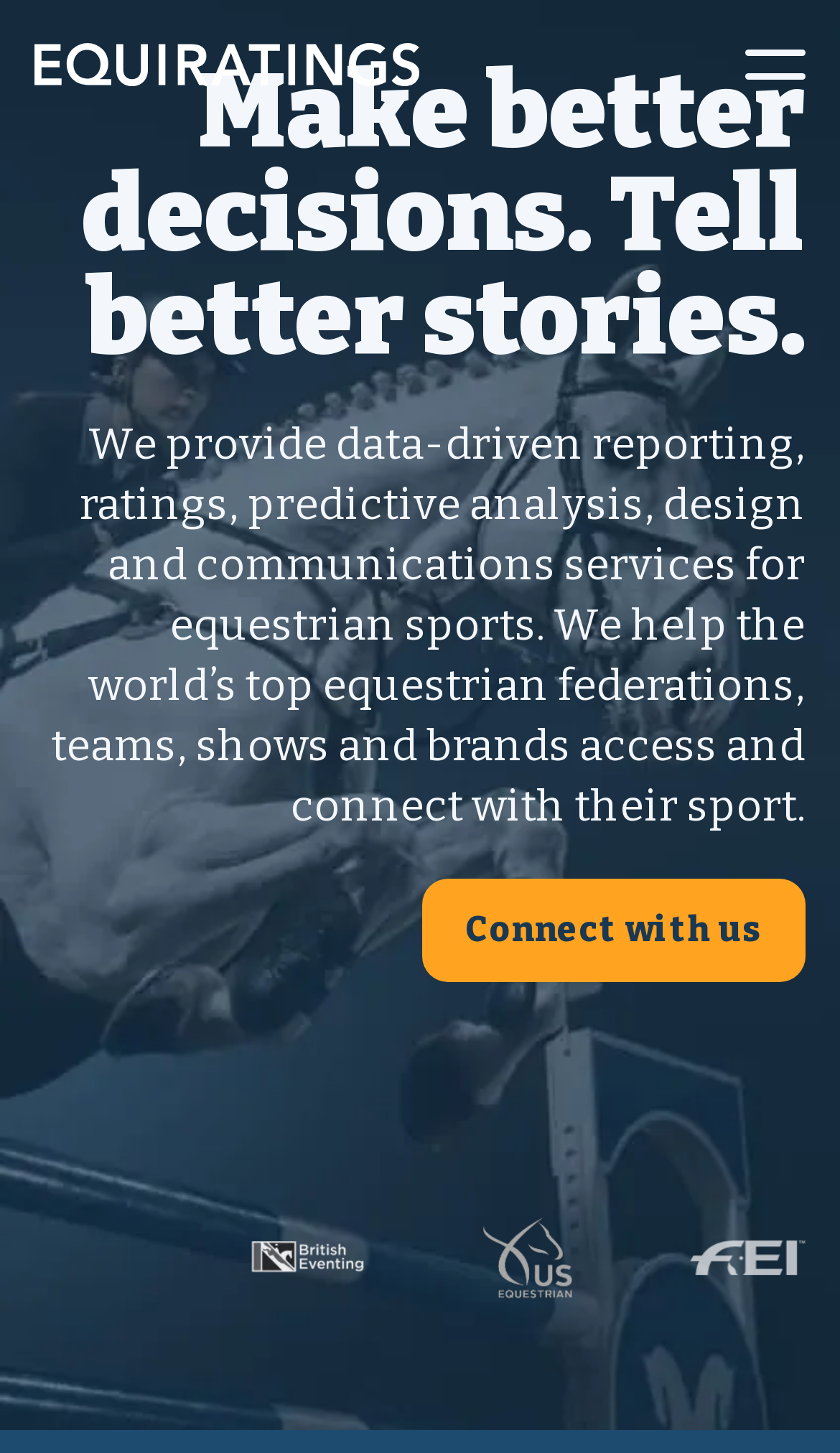Identify the bounding box of the UI element described as follows: "association for advancing automation". Provide the coordinates as four float numbers in the range of 0 to 1 [left, top, right, bottom].

None